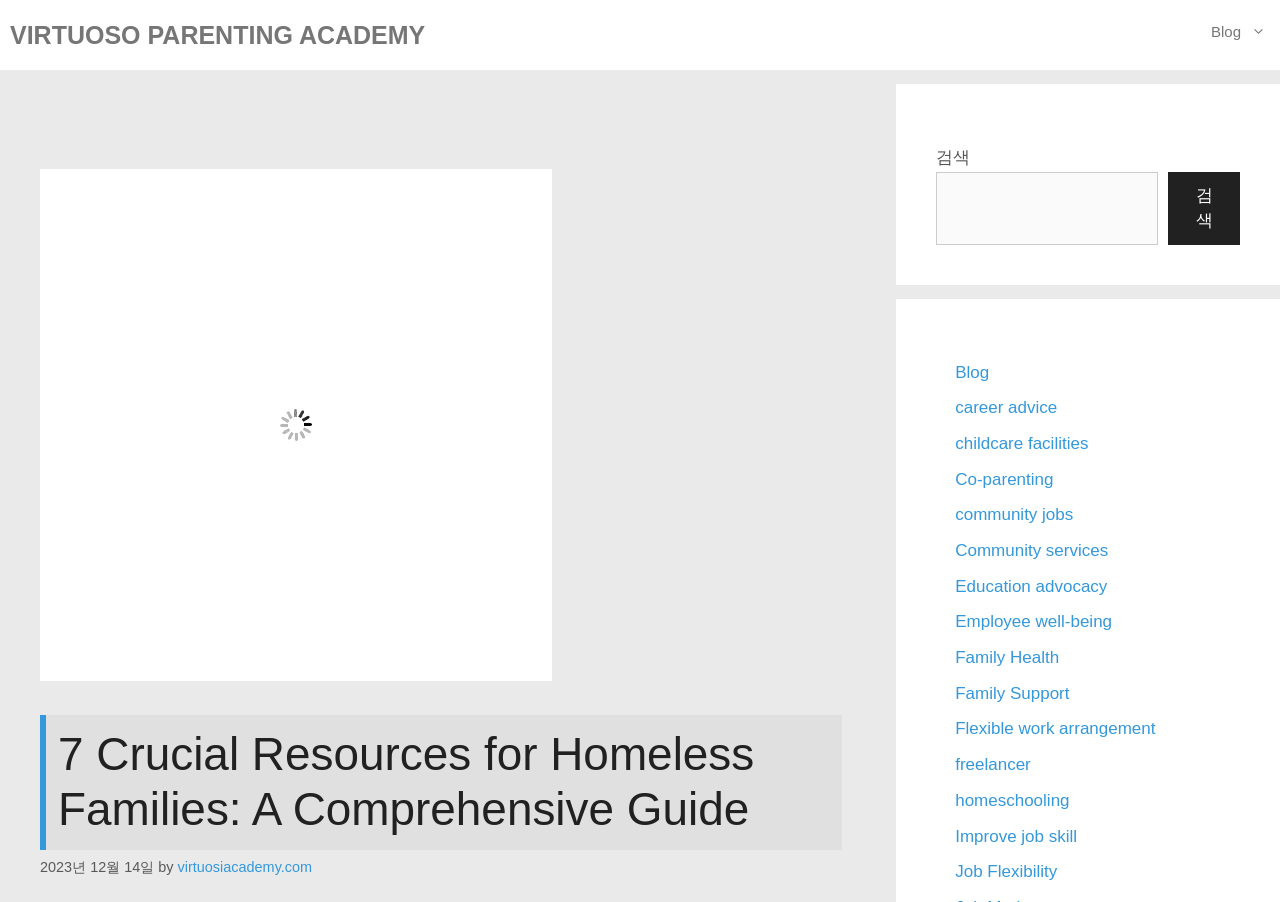Locate the bounding box coordinates of the clickable area to execute the instruction: "Visit the Virtuoso Parenting Academy website". Provide the coordinates as four float numbers between 0 and 1, represented as [left, top, right, bottom].

[0.008, 0.004, 0.332, 0.074]